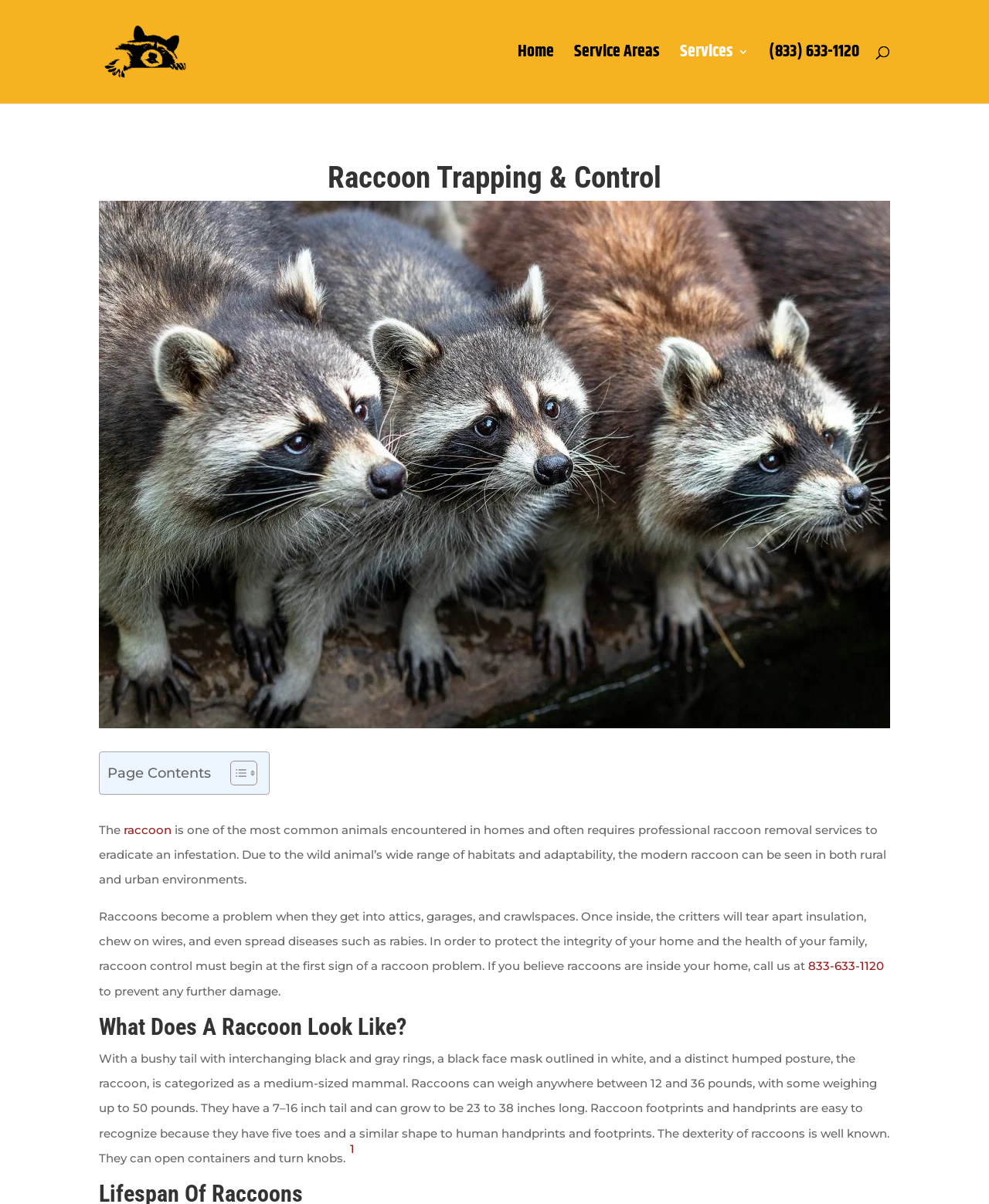Determine the bounding box coordinates for the HTML element mentioned in the following description: "(833) 633-1120". The coordinates should be a list of four floats ranging from 0 to 1, represented as [left, top, right, bottom].

[0.777, 0.038, 0.869, 0.086]